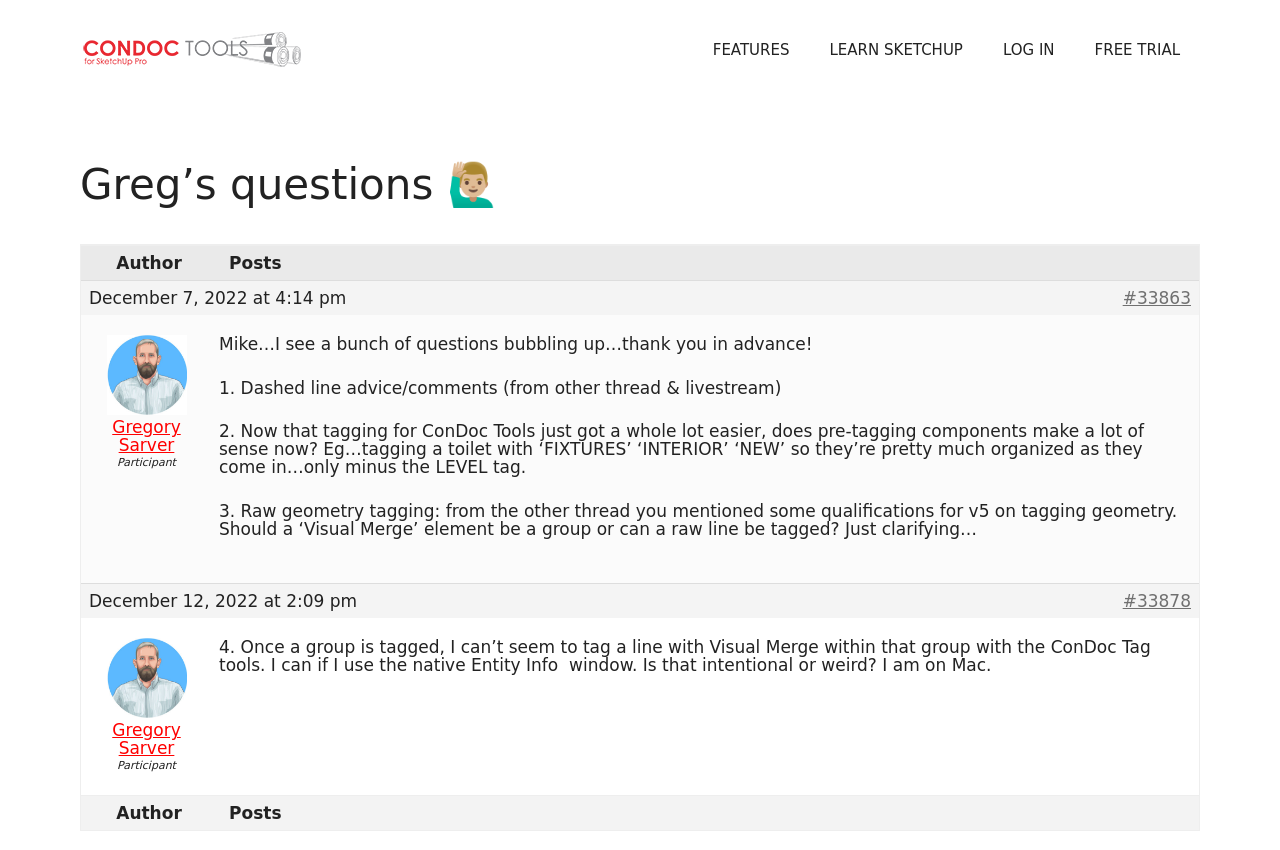How many questions does Greg have?
Provide a detailed answer to the question using information from the image.

I counted the number of questions by looking at the StaticText elements with question-like text, such as '1. Dashed line advice/comments...' and '2. Now that tagging for ConDoc Tools...'. There are four such elements.